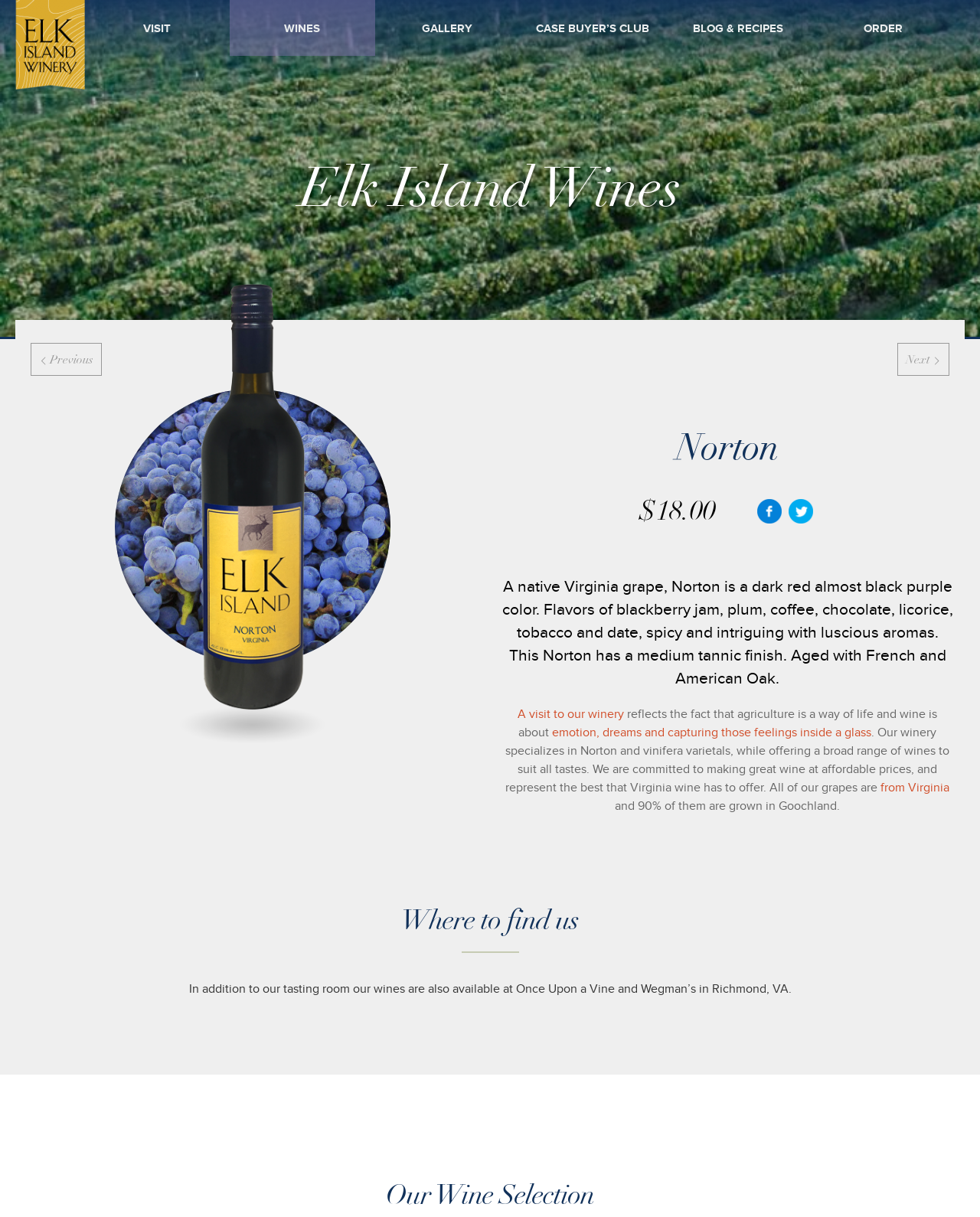Answer the following query concisely with a single word or phrase:
How much does the Norton wine cost?

$18.00